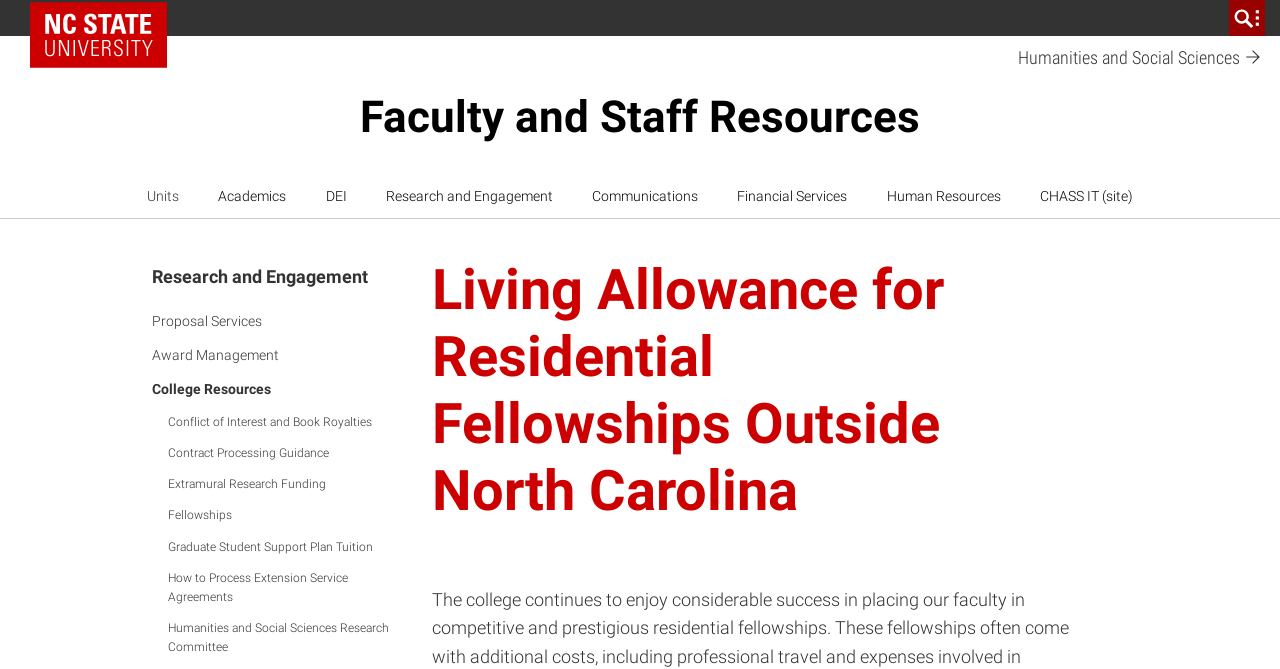Identify and extract the heading text of the webpage.

Living Allowance for Residential Fellowships Outside North Carolina